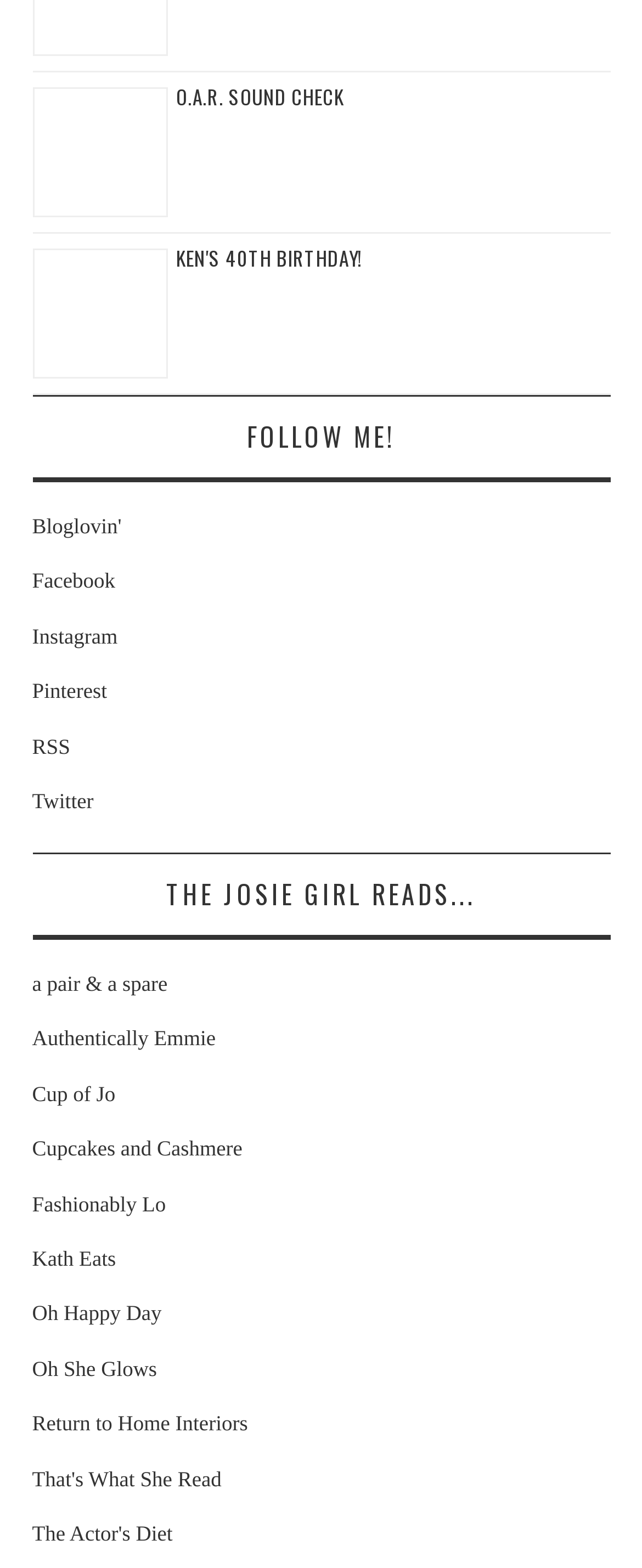What is the last blog mentioned?
Using the visual information, answer the question in a single word or phrase.

The Actor's Diet